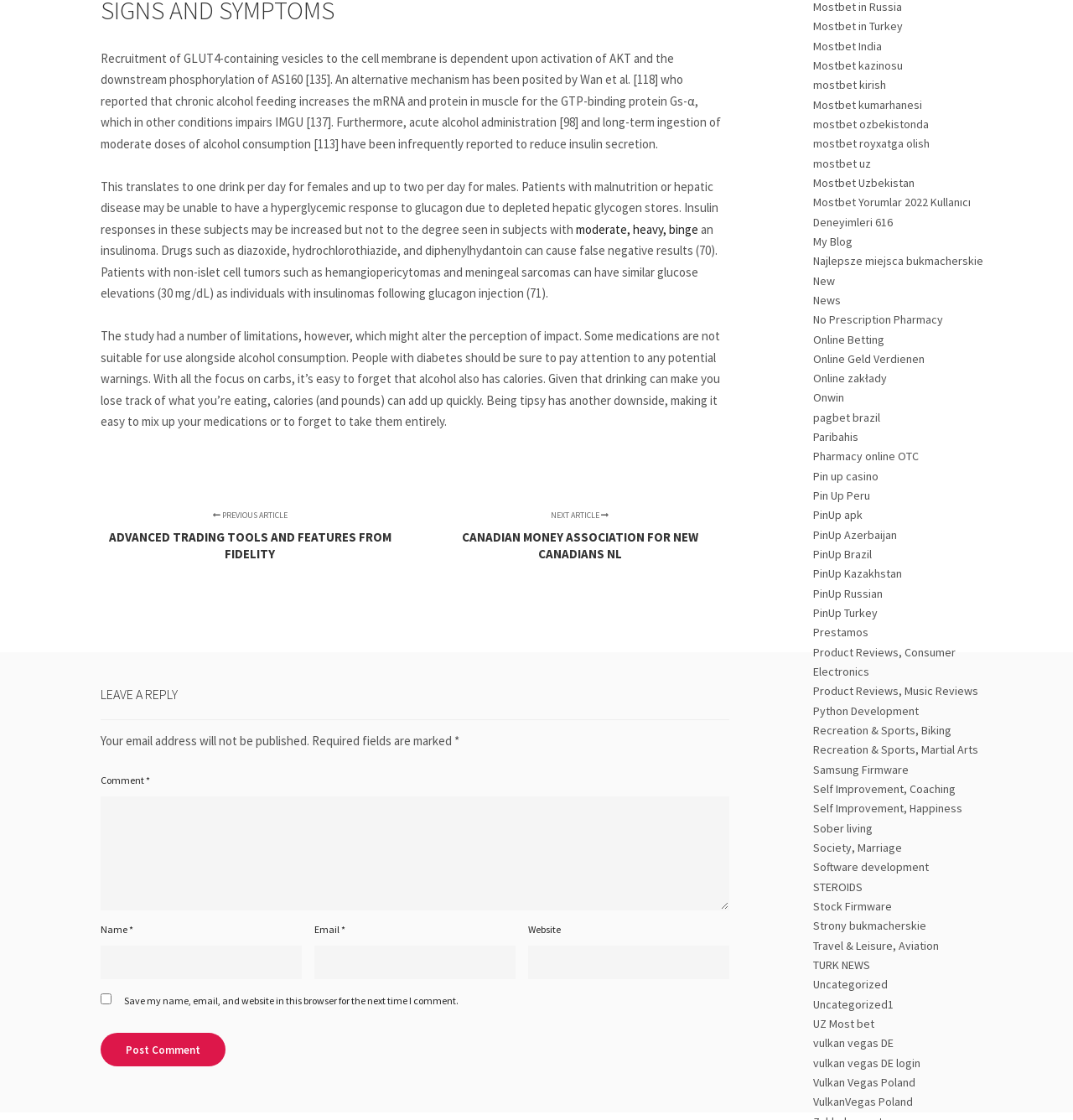Locate the bounding box coordinates of the clickable region necessary to complete the following instruction: "Click the 'Mostbet in Turkey' link". Provide the coordinates in the format of four float numbers between 0 and 1, i.e., [left, top, right, bottom].

[0.758, 0.017, 0.841, 0.03]